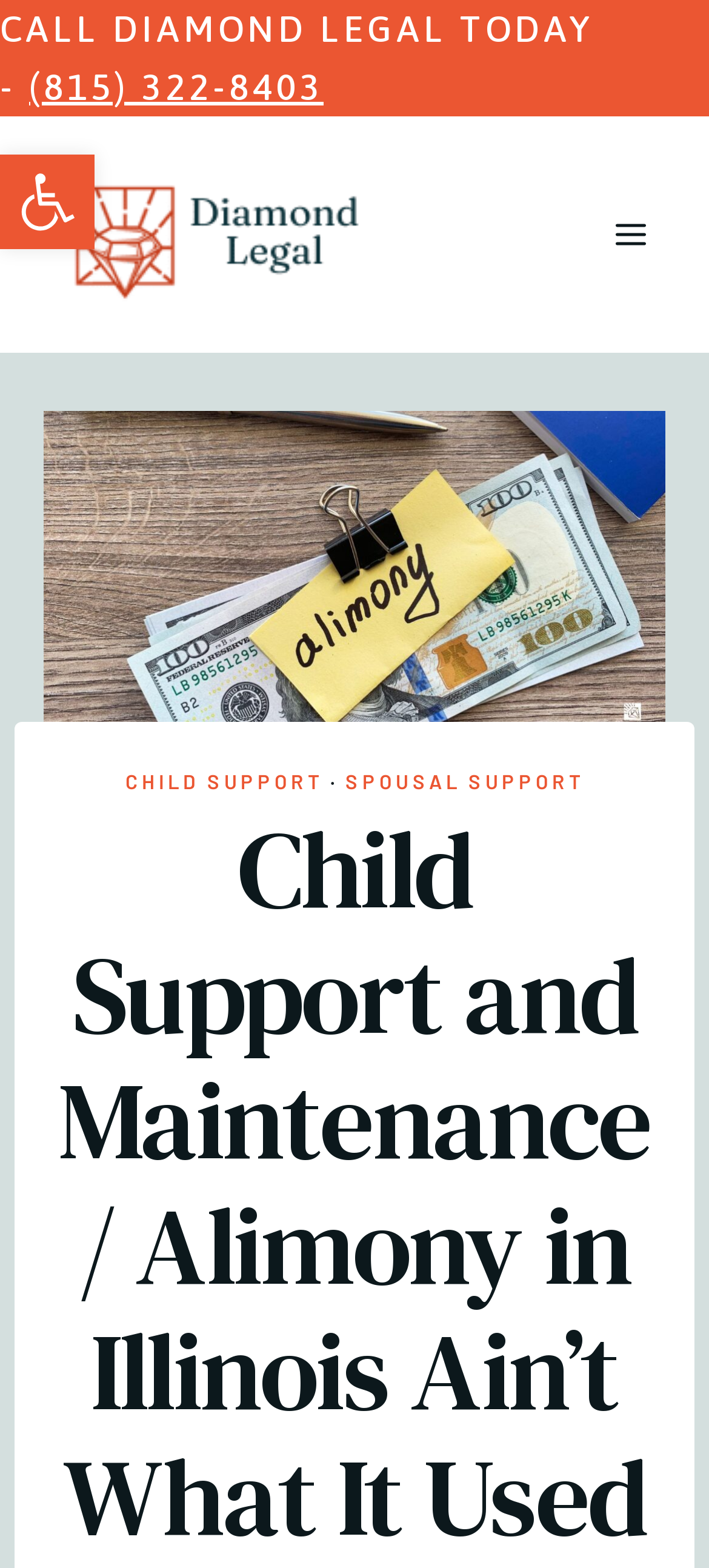What is the purpose of the button at the top-right corner?
Provide a thorough and detailed answer to the question.

I found the purpose of the button by looking at the top-right section of the webpage, where it has a button with the text 'Open menu'.